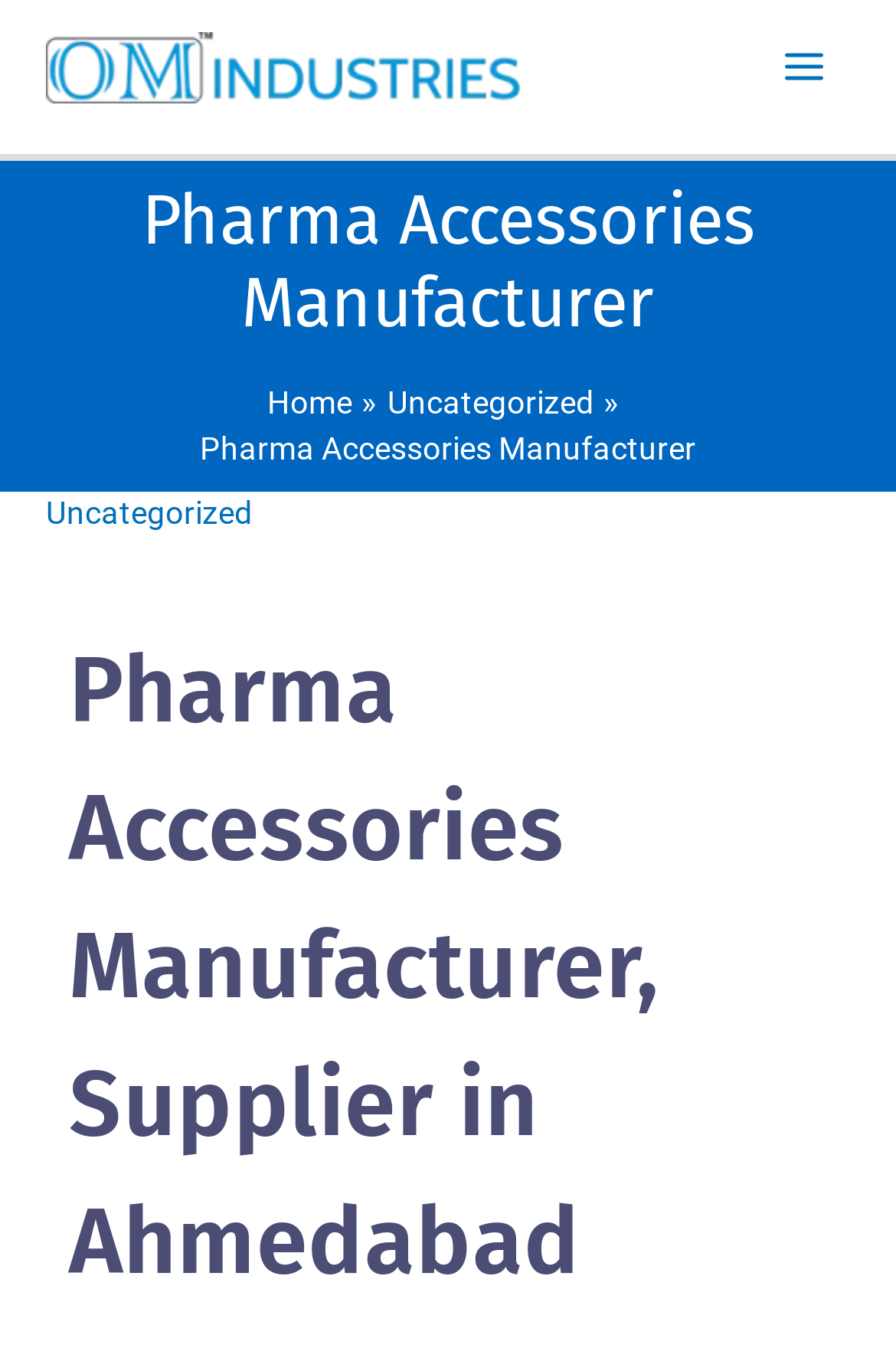Please find and give the text of the main heading on the webpage.

Pharma Accessories Manufacturer